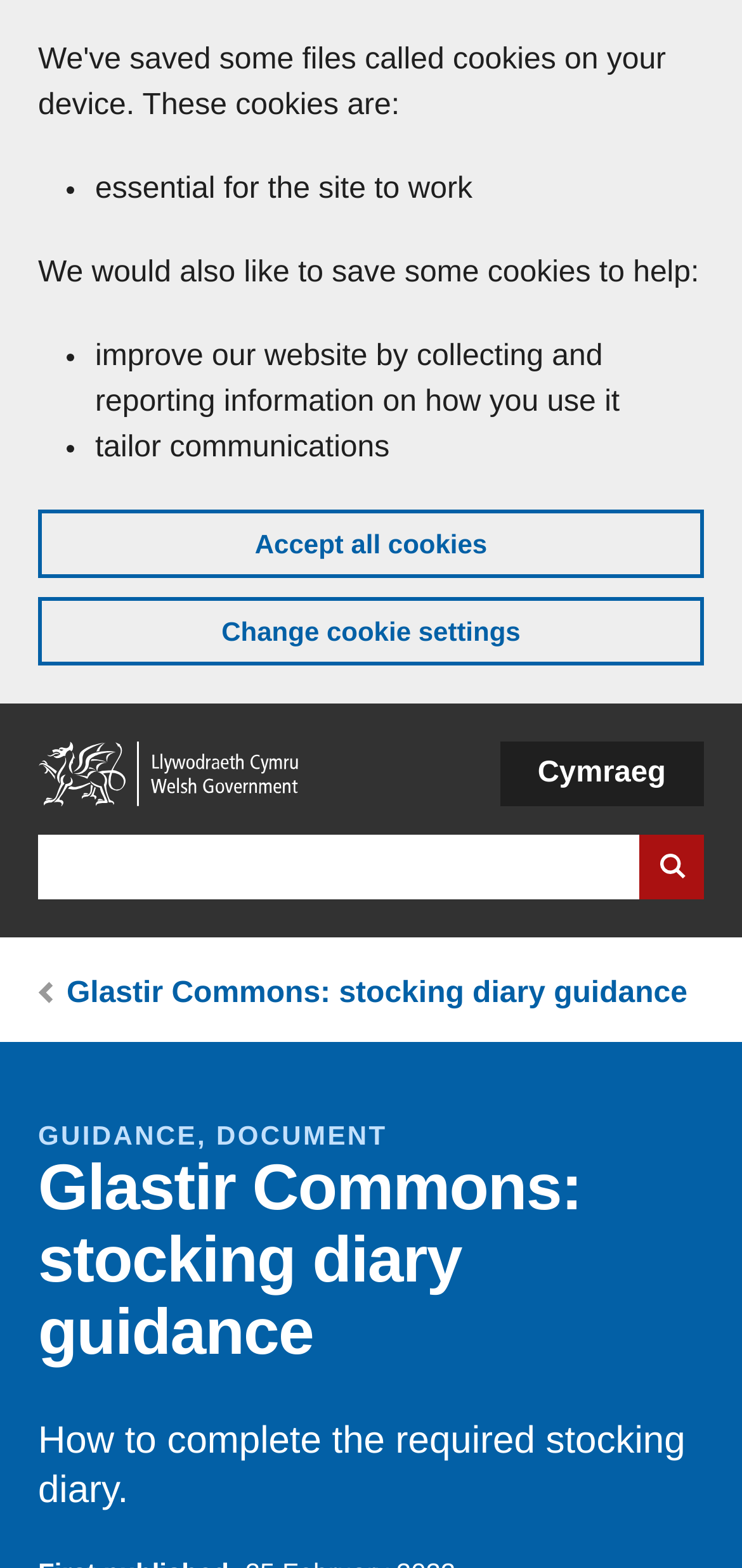Please provide a comprehensive response to the question based on the details in the image: What is the purpose of the website?

Based on the webpage content, it appears that the website is providing guidance on how to complete a required stocking diary, which suggests that the purpose of the website is to assist users in completing this task.